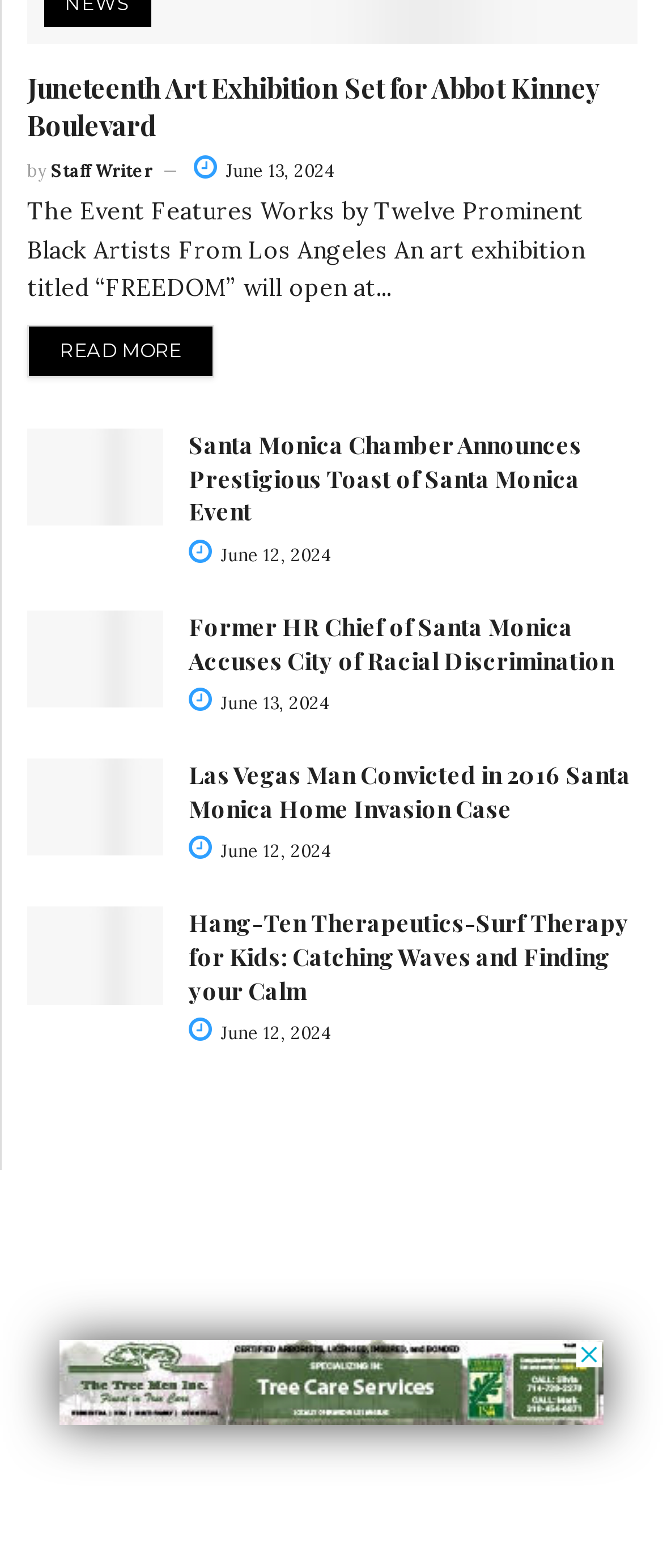Locate the bounding box coordinates of the segment that needs to be clicked to meet this instruction: "Explore the Hang-Ten Therapeutics surf therapy article".

[0.041, 0.579, 0.246, 0.641]